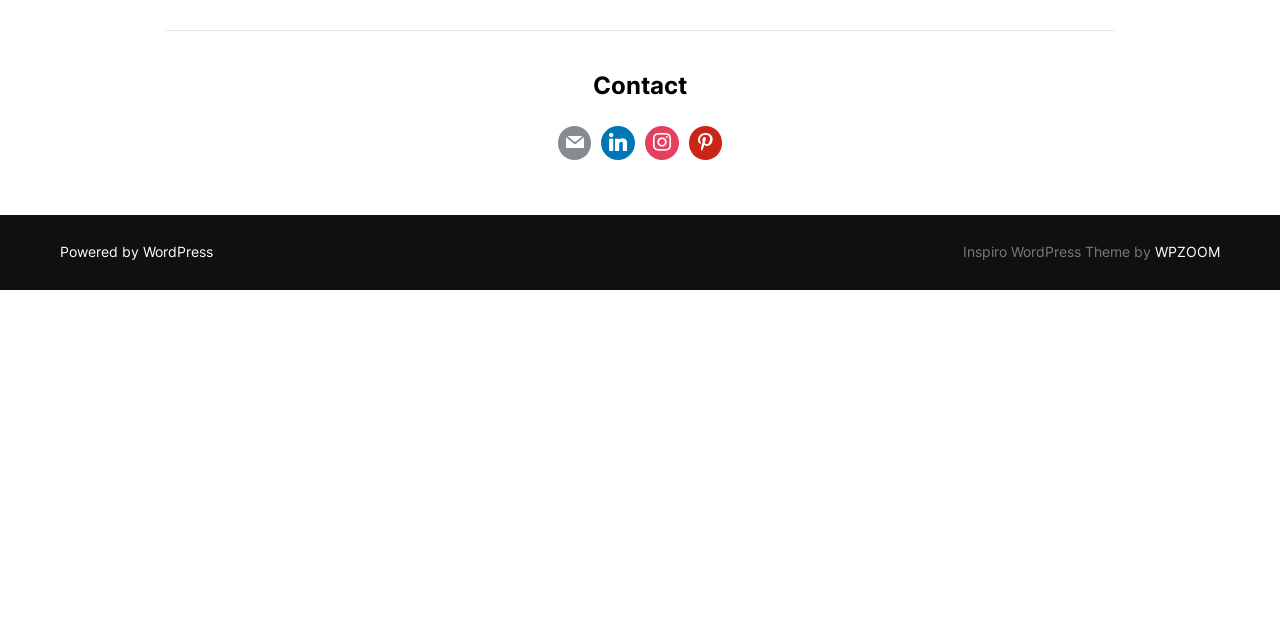Find the bounding box coordinates for the HTML element described in this sentence: "About us". Provide the coordinates as four float numbers between 0 and 1, in the format [left, top, right, bottom].

None